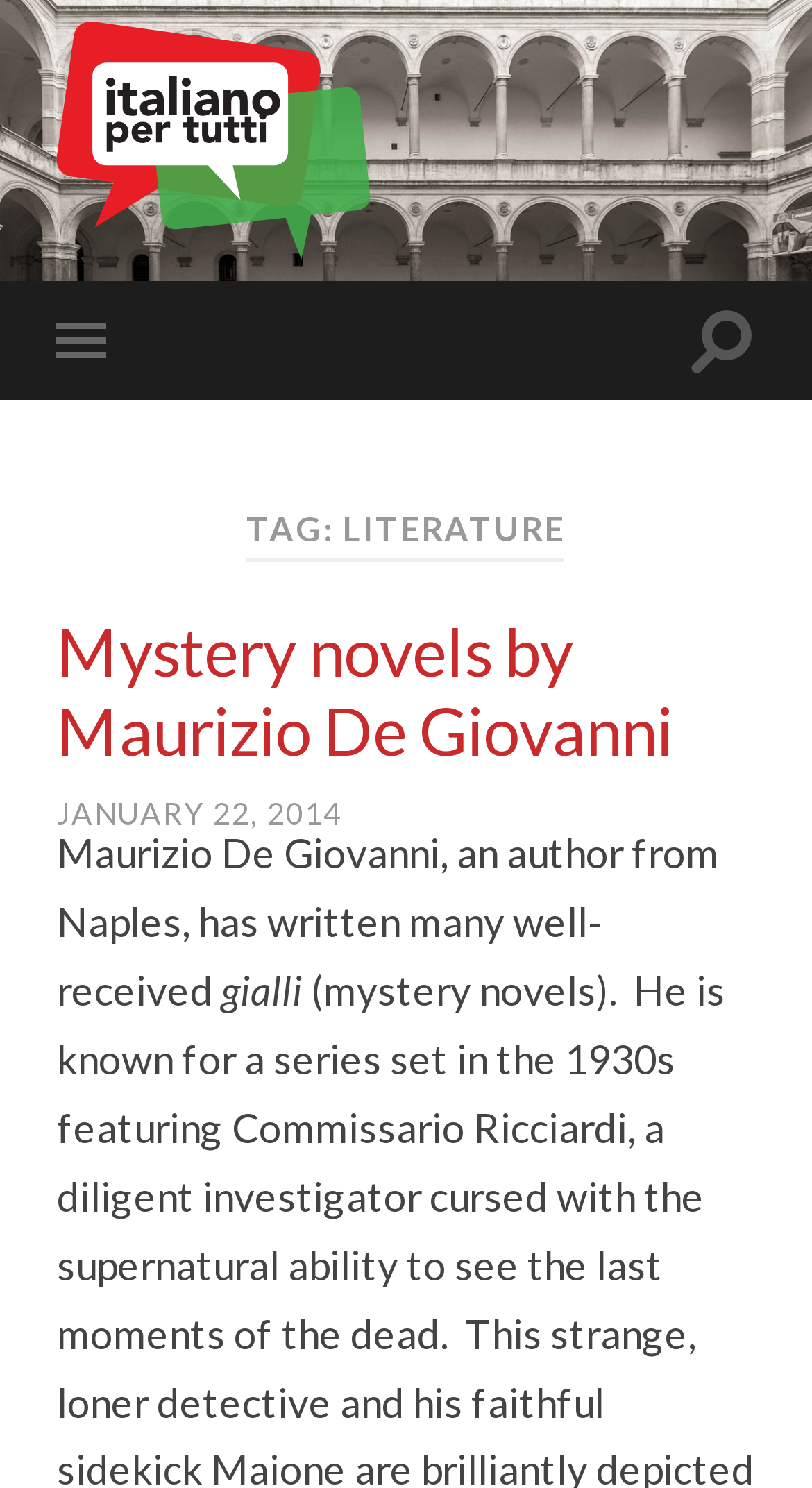What is the term used to describe Maurizio De Giovanni's books?
Please give a detailed answer to the question using the information shown in the image.

The webpage contains the text 'gialli' which is used to describe Maurizio De Giovanni's books, specifically his mystery novels.